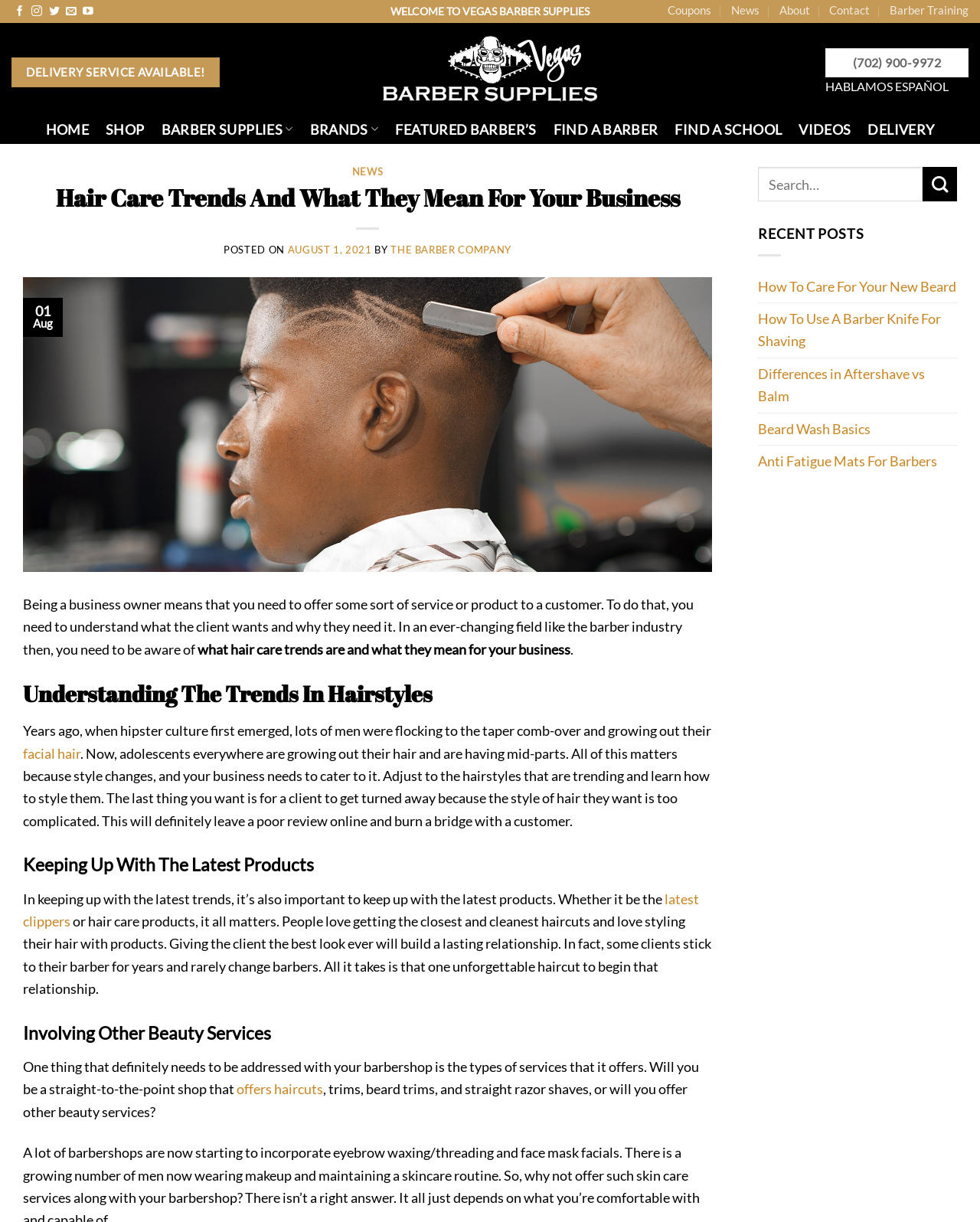What is the topic of the main article?
Respond with a short answer, either a single word or a phrase, based on the image.

Hair Care Trends